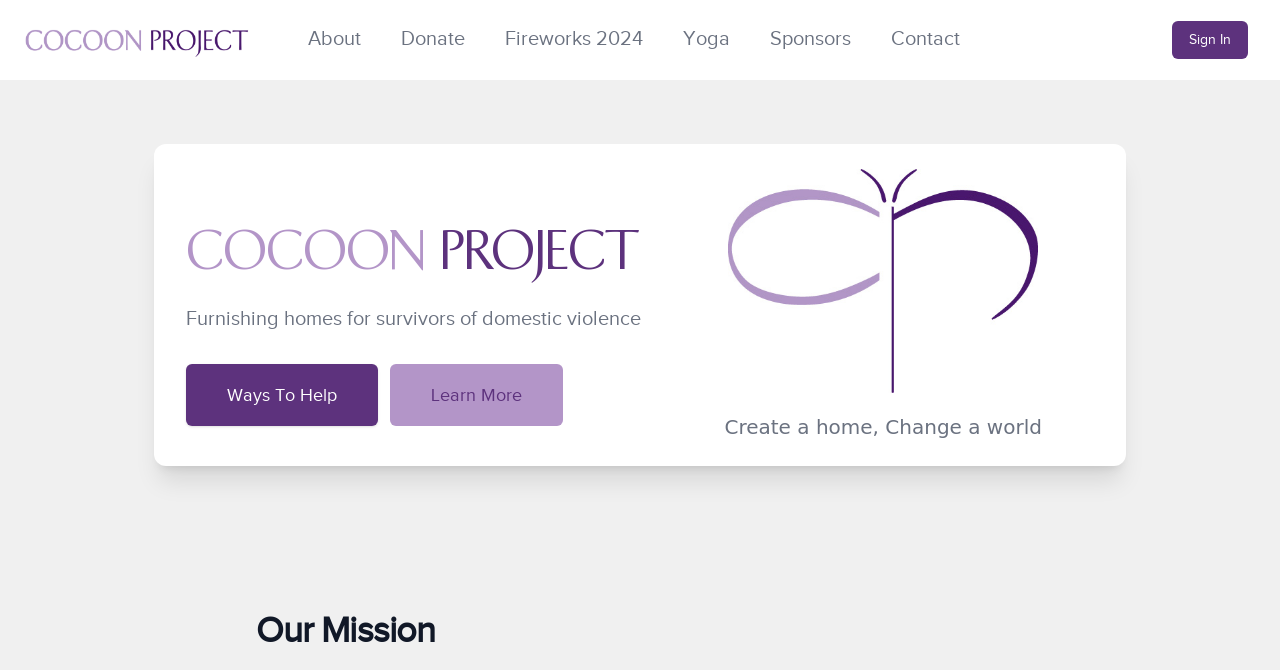What is the name of the image at the top of the page?
From the screenshot, provide a brief answer in one word or phrase.

Cocoon Project